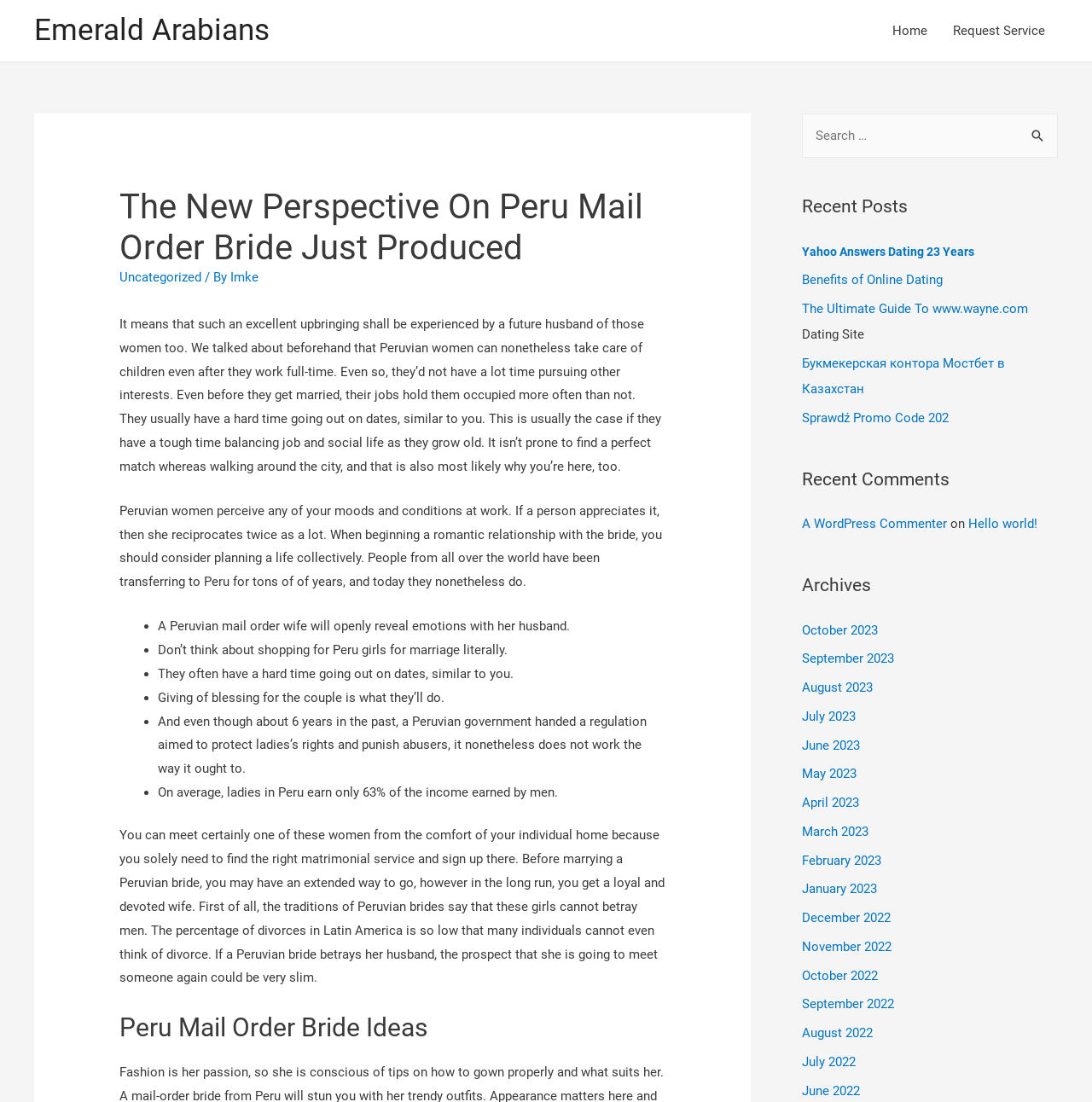Provide a brief response to the question below using one word or phrase:
How many list markers are there in the webpage?

5